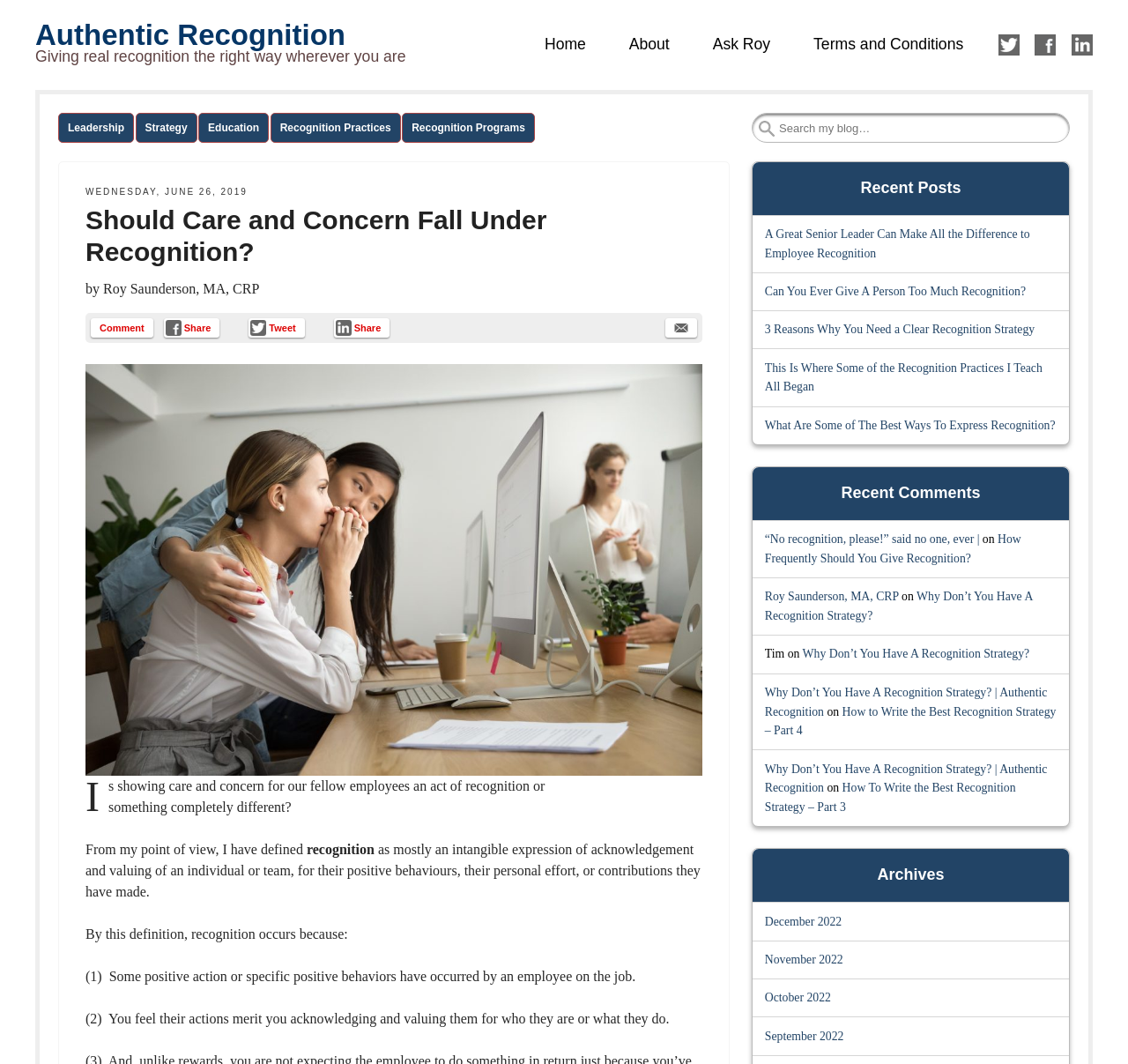Extract the bounding box coordinates for the HTML element that matches this description: "Skip to content". The coordinates should be four float numbers between 0 and 1, i.e., [left, top, right, bottom].

[0.031, 0.0, 0.122, 0.023]